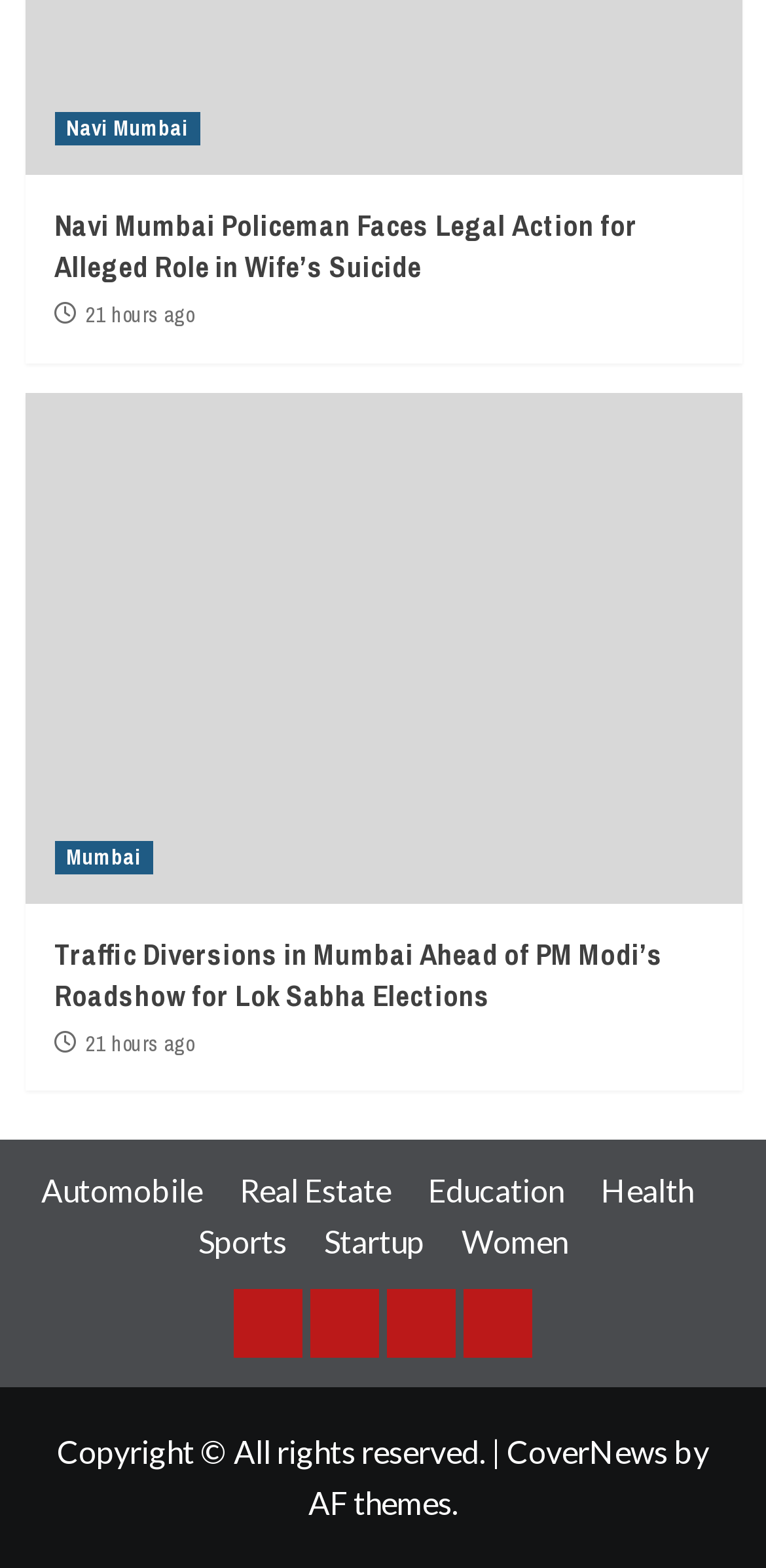Pinpoint the bounding box coordinates of the element that must be clicked to accomplish the following instruction: "Read news about Navi Mumbai". The coordinates should be in the format of four float numbers between 0 and 1, i.e., [left, top, right, bottom].

[0.071, 0.071, 0.26, 0.093]